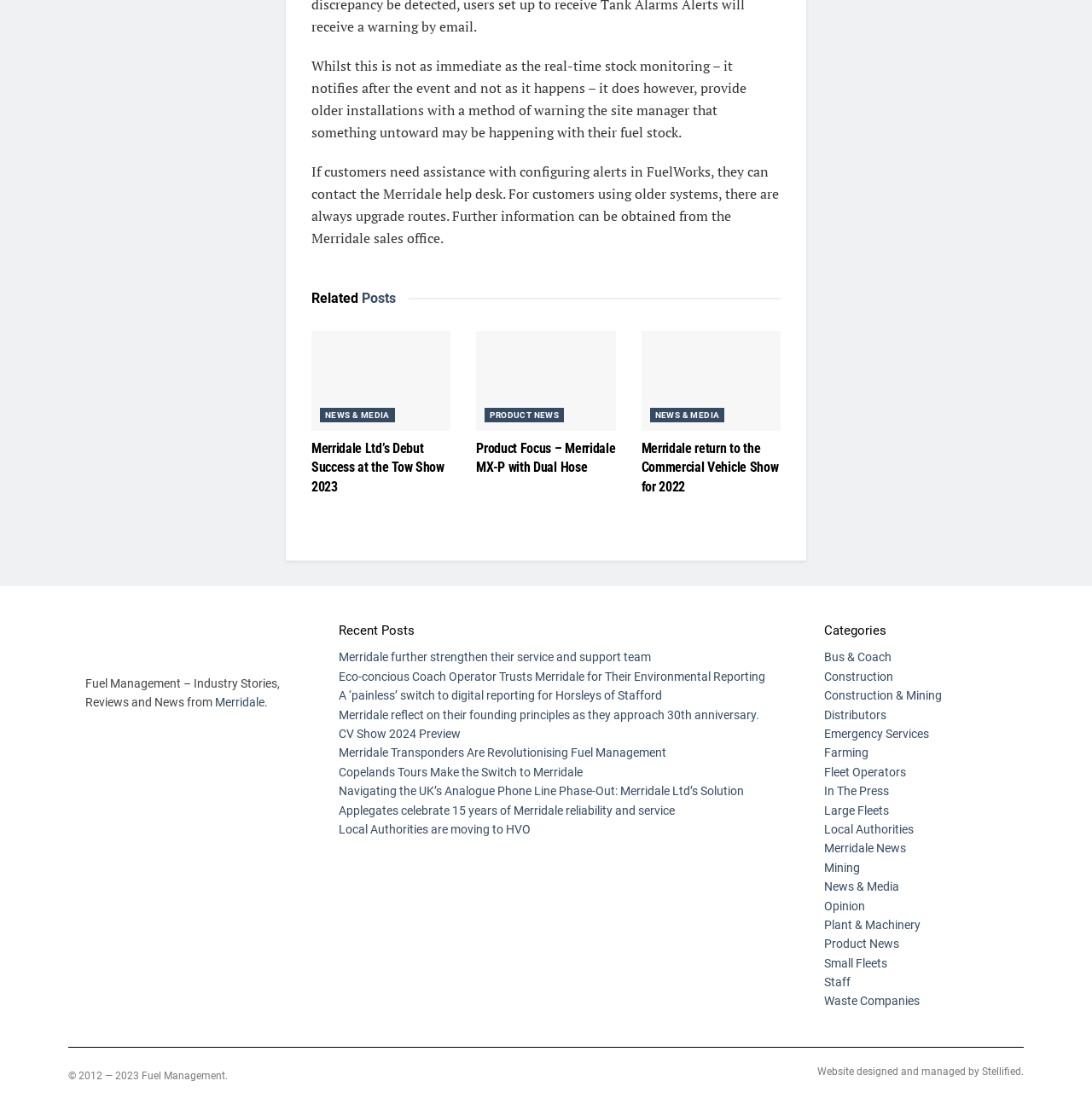Identify the bounding box coordinates for the UI element that matches this description: "Construction & Mining".

[0.755, 0.624, 0.863, 0.636]